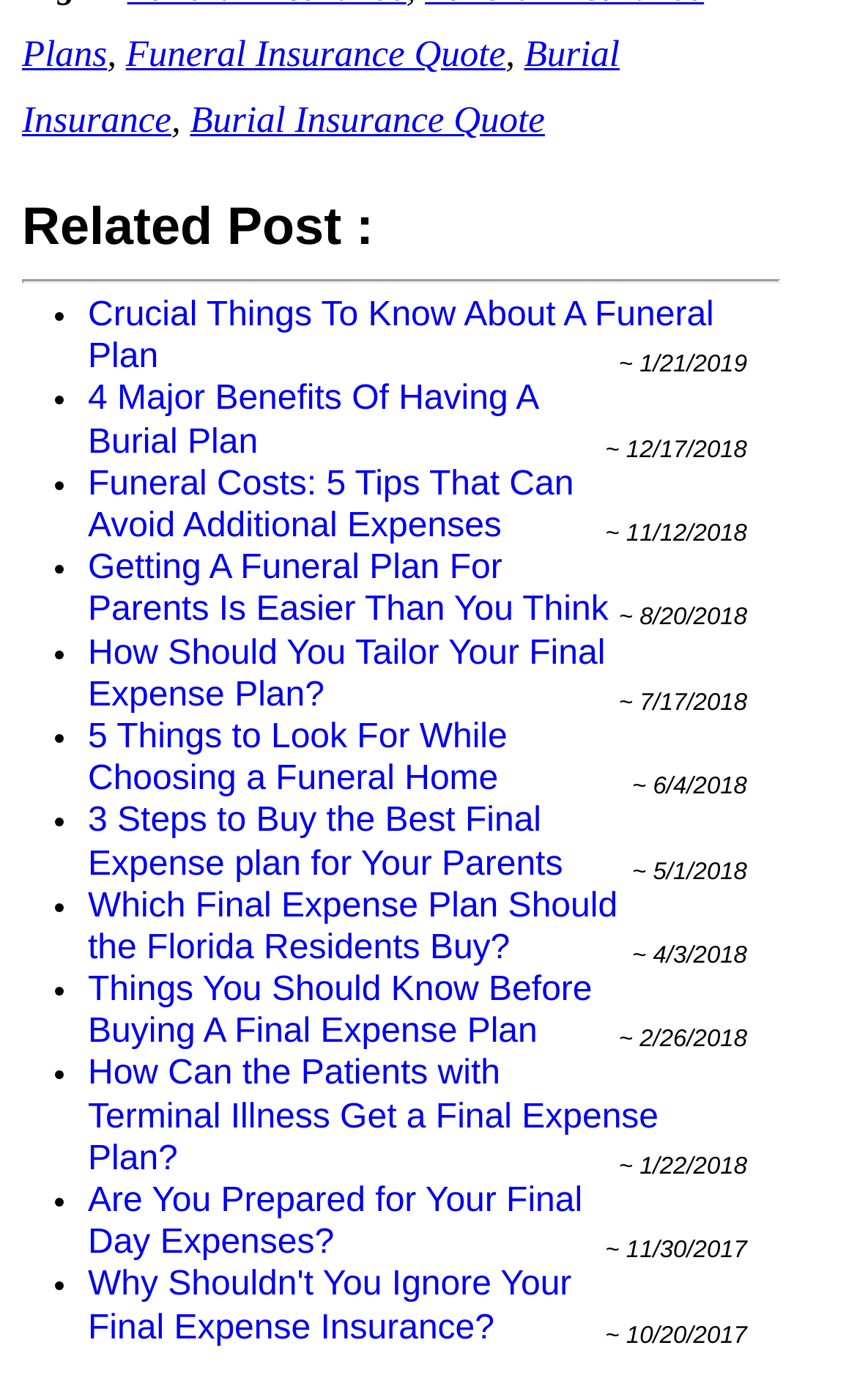Pinpoint the bounding box coordinates of the element that must be clicked to accomplish the following instruction: "Read about burial insurance". The coordinates should be in the format of four float numbers between 0 and 1, i.e., [left, top, right, bottom].

[0.026, 0.024, 0.723, 0.101]